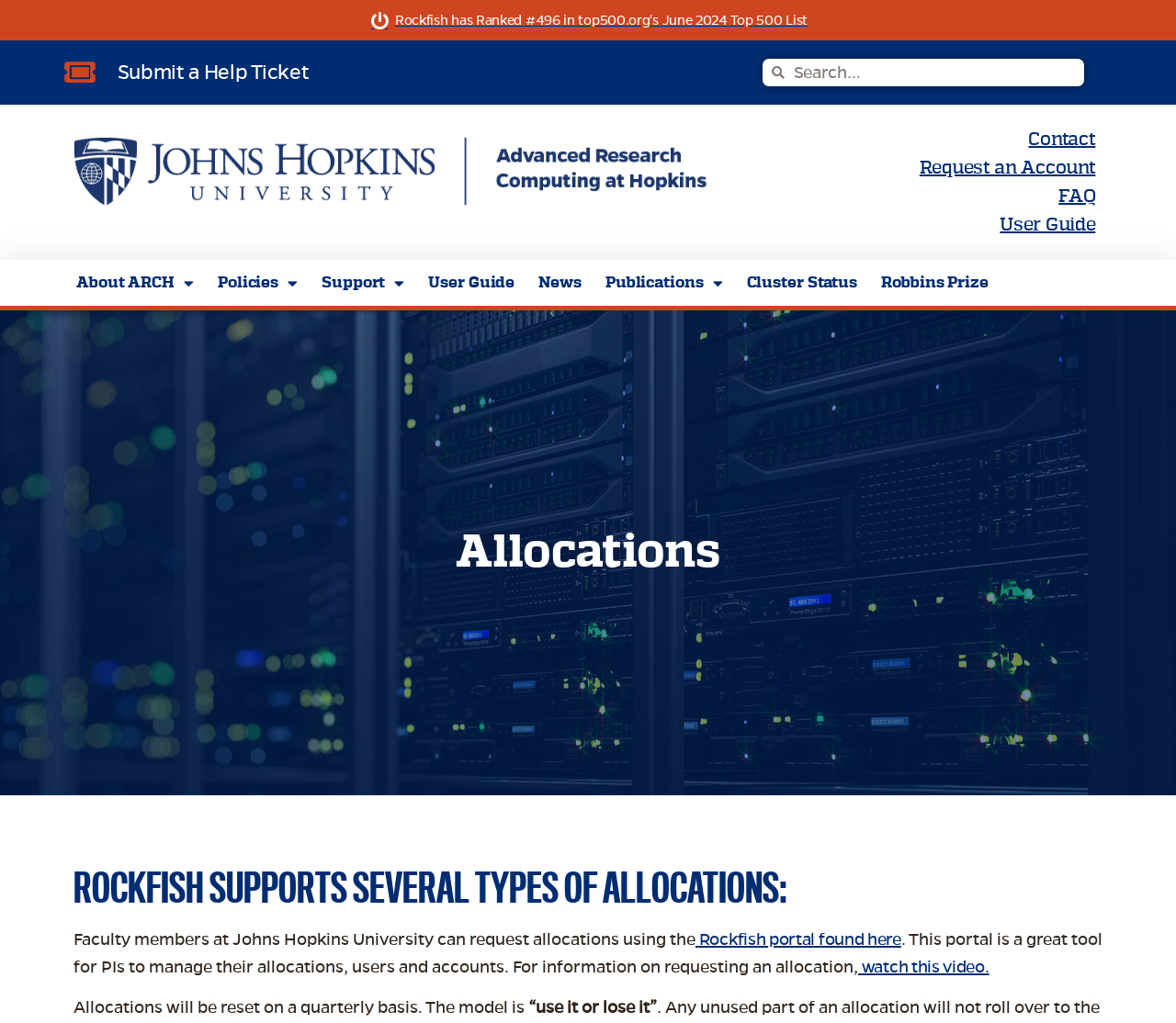What is the model of allocation?
Please provide a comprehensive answer to the question based on the webpage screenshot.

The webpage mentions that 'The model is “use it or lose it”.' This suggests that if an allocation is not used, it will be lost.